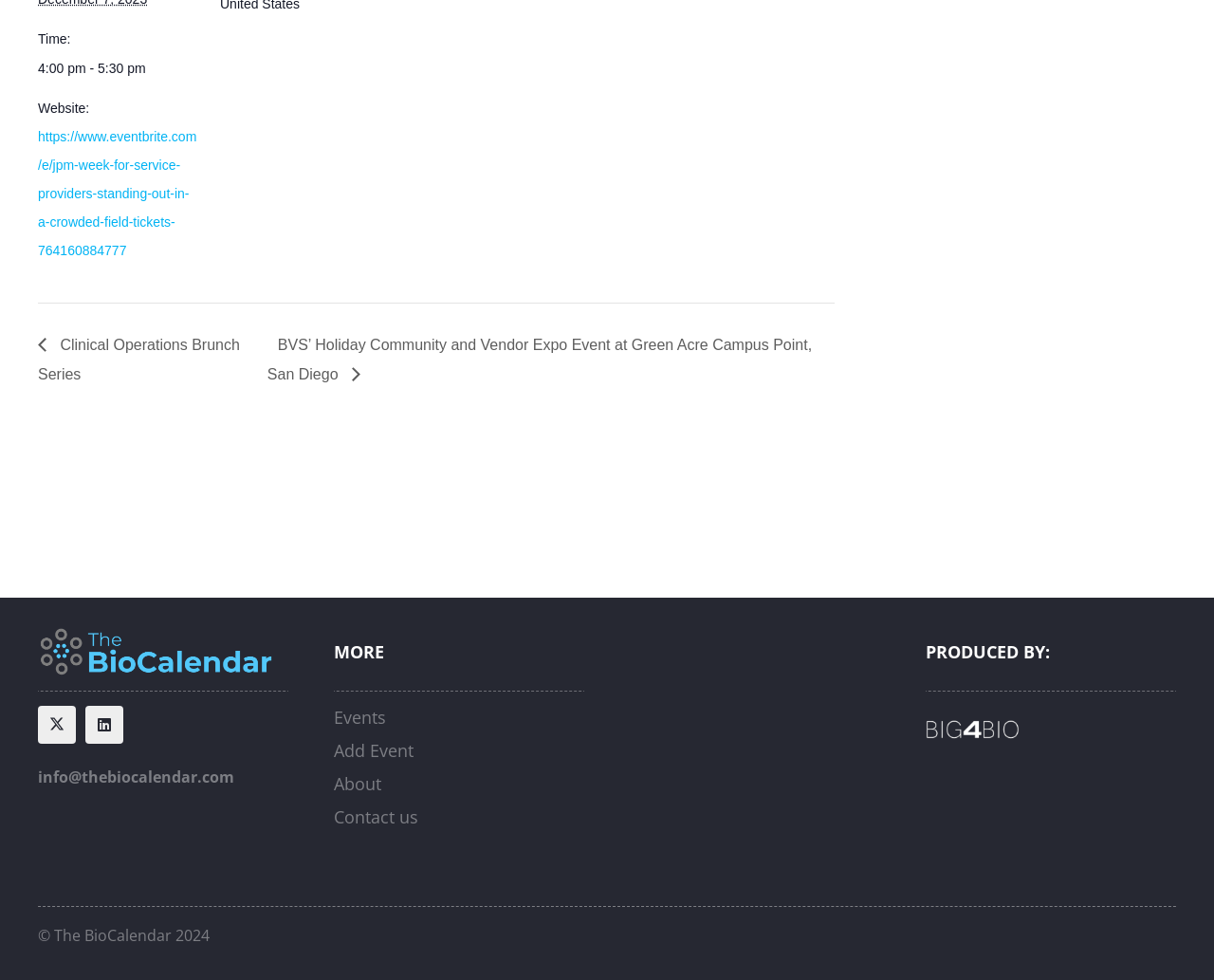Give a short answer to this question using one word or a phrase:
What is the copyright year of the webpage?

2024